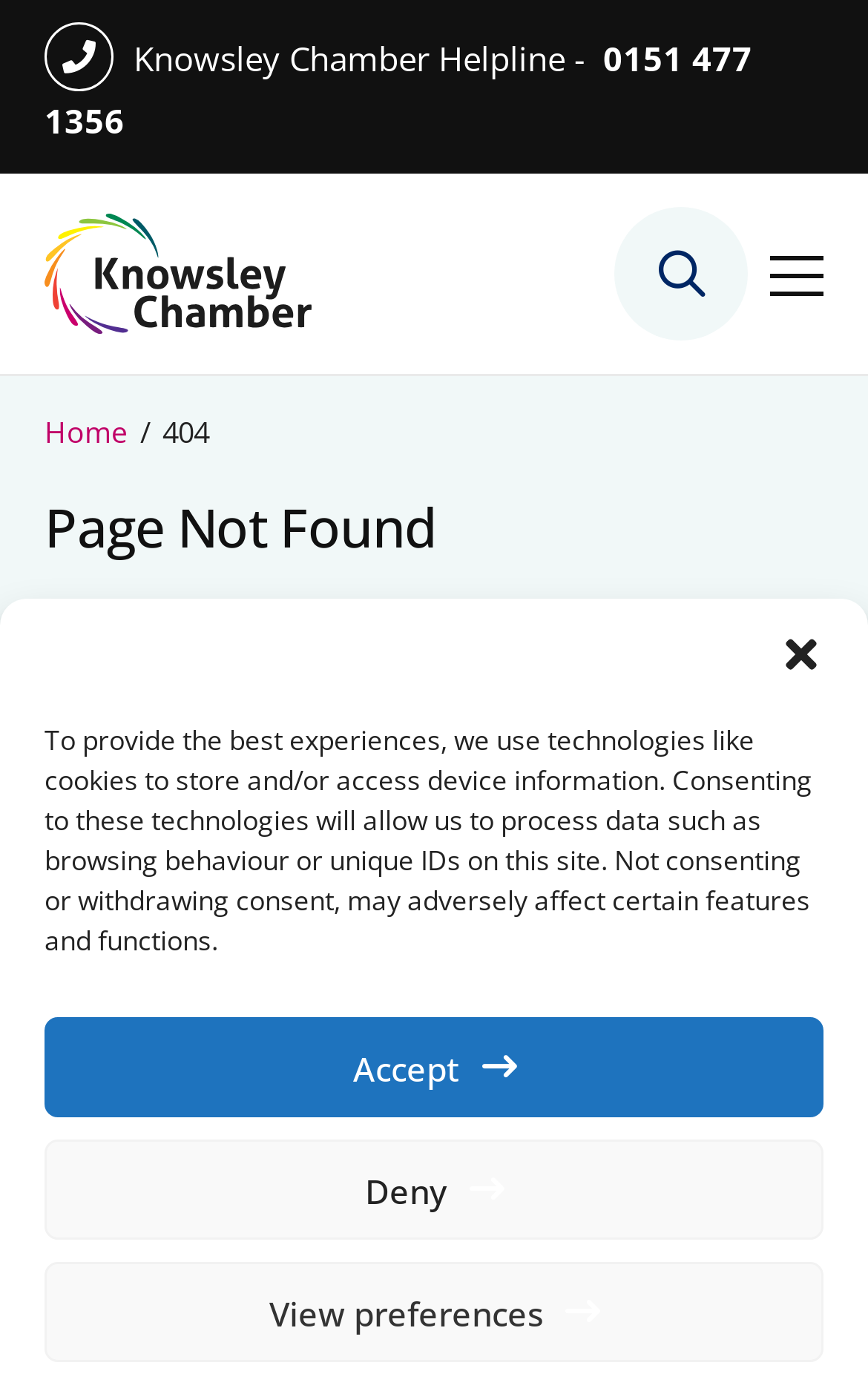Carefully examine the image and provide an in-depth answer to the question: What is the name of the magazine mentioned on the page?

I found the name of the magazine by reading the static text 'Knowsley Chamber’s Insight E-magazine' and the subsequent text 'Read the latest edition of the Knowsley Insight Magazine.' which suggests that the magazine is called Knowsley Insight Magazine.